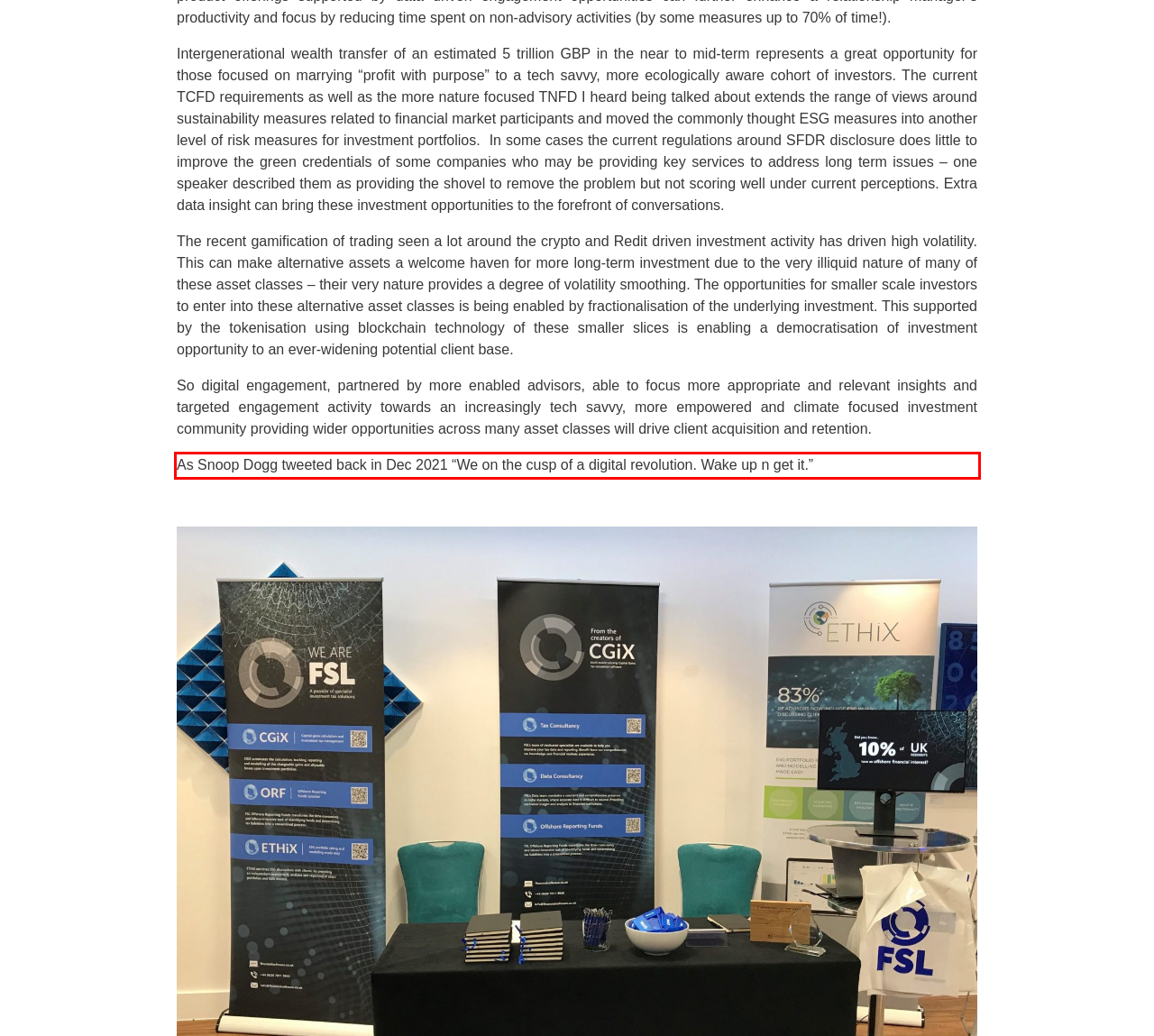Your task is to recognize and extract the text content from the UI element enclosed in the red bounding box on the webpage screenshot.

As Snoop Dogg tweeted back in Dec 2021 “We on the cusp of a digital revolution. Wake up n get it.”